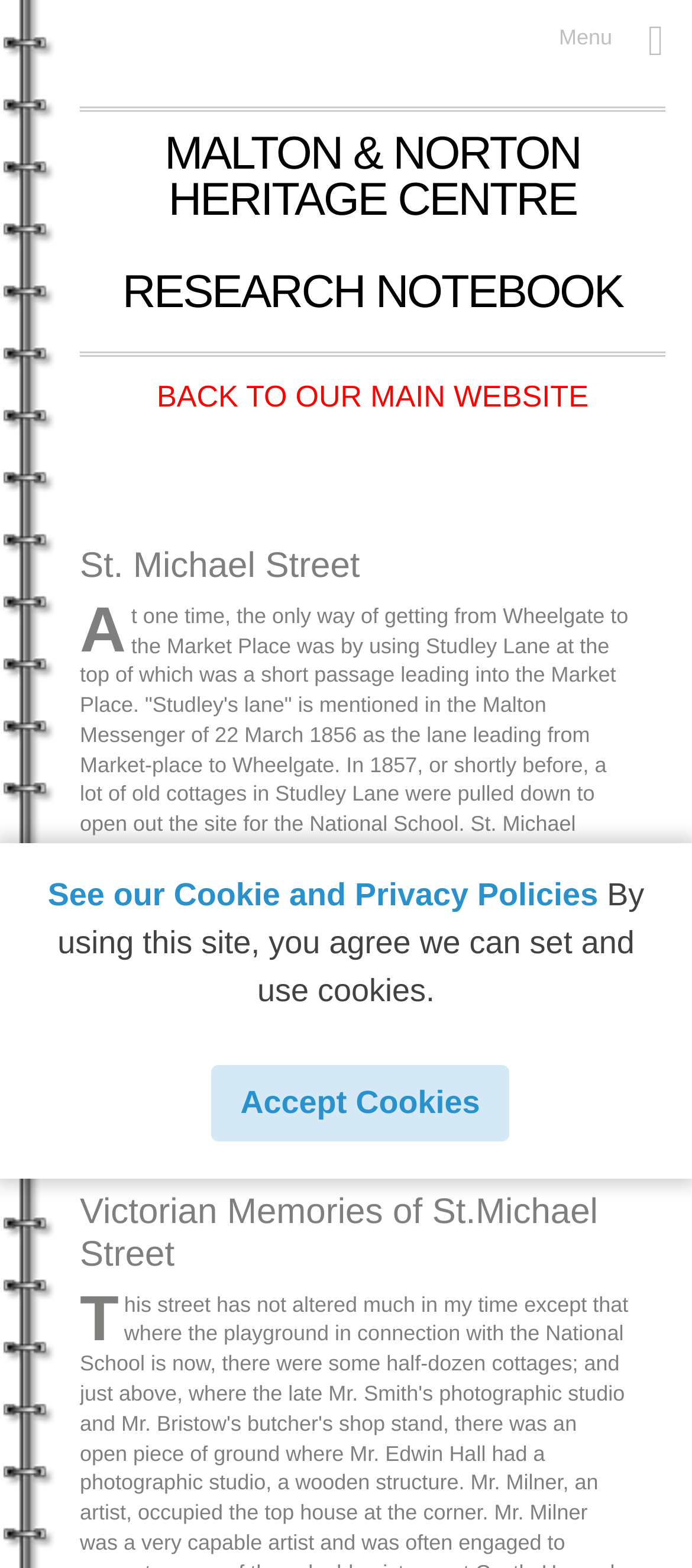Bounding box coordinates are specified in the format (top-left x, top-left y, bottom-right x, bottom-right y). All values are floating point numbers bounded between 0 and 1. Please provide the bounding box coordinate of the region this sentence describes: Accept Cookies

[0.306, 0.679, 0.735, 0.728]